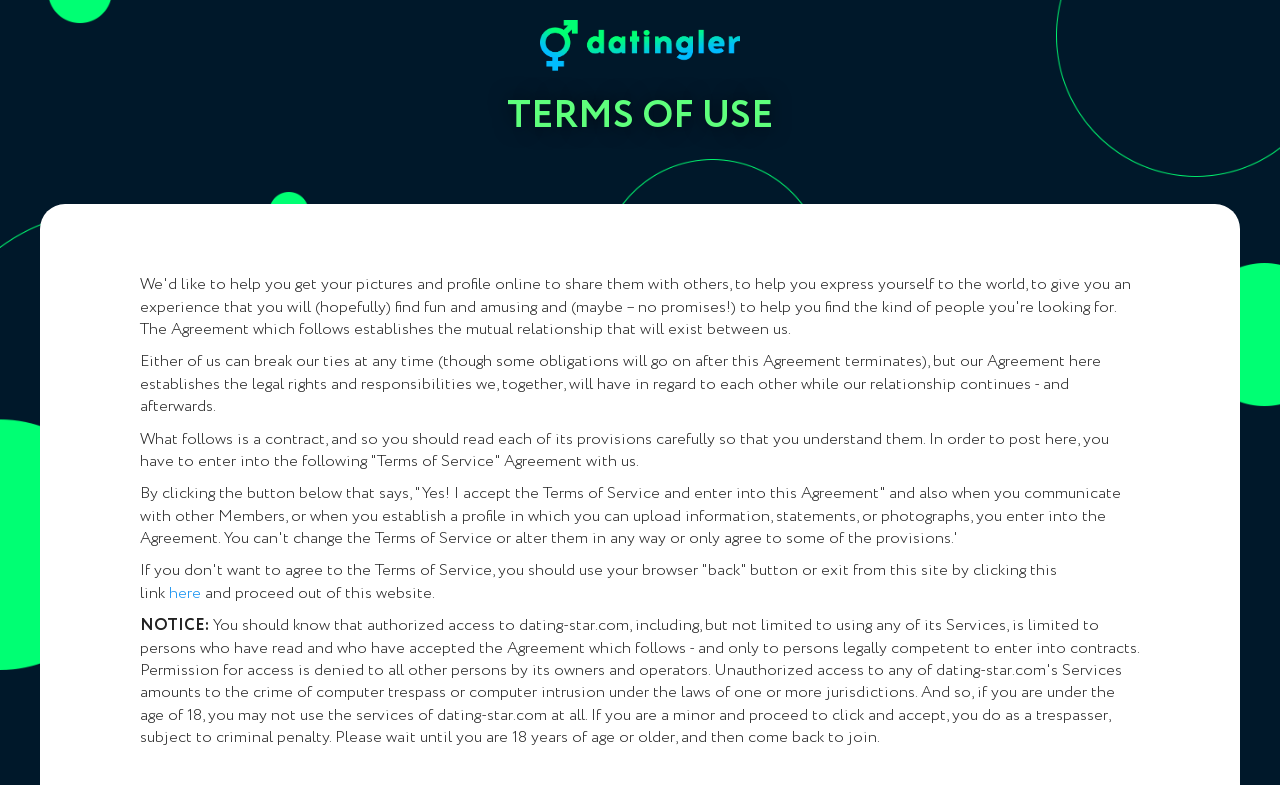Utilize the details in the image to thoroughly answer the following question: How can you enter into this agreement?

According to the text, you can enter into the agreement by clicking the button that says 'Yes! I accept the Terms of Service and enter into this Agreement', or by communicating with other members, or by establishing a profile to upload information.